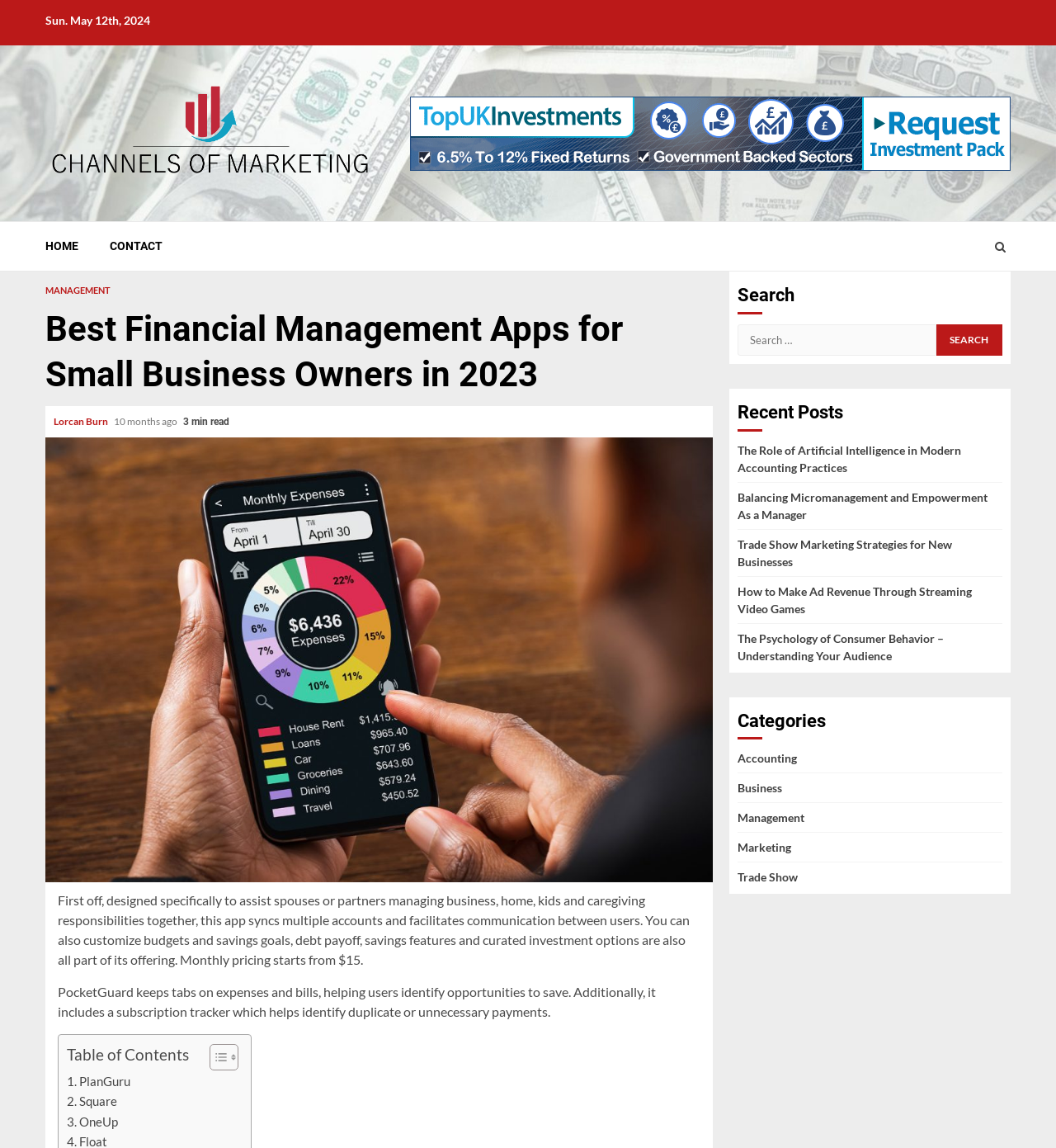How many links are there in the 'Recent Posts' section?
Provide an in-depth and detailed explanation in response to the question.

The 'Recent Posts' section contains 5 links to different articles, including 'The Role of Artificial Intelligence in Modern Accounting Practices', 'Balancing Micromanagement and Empowerment As a Manager', and others.